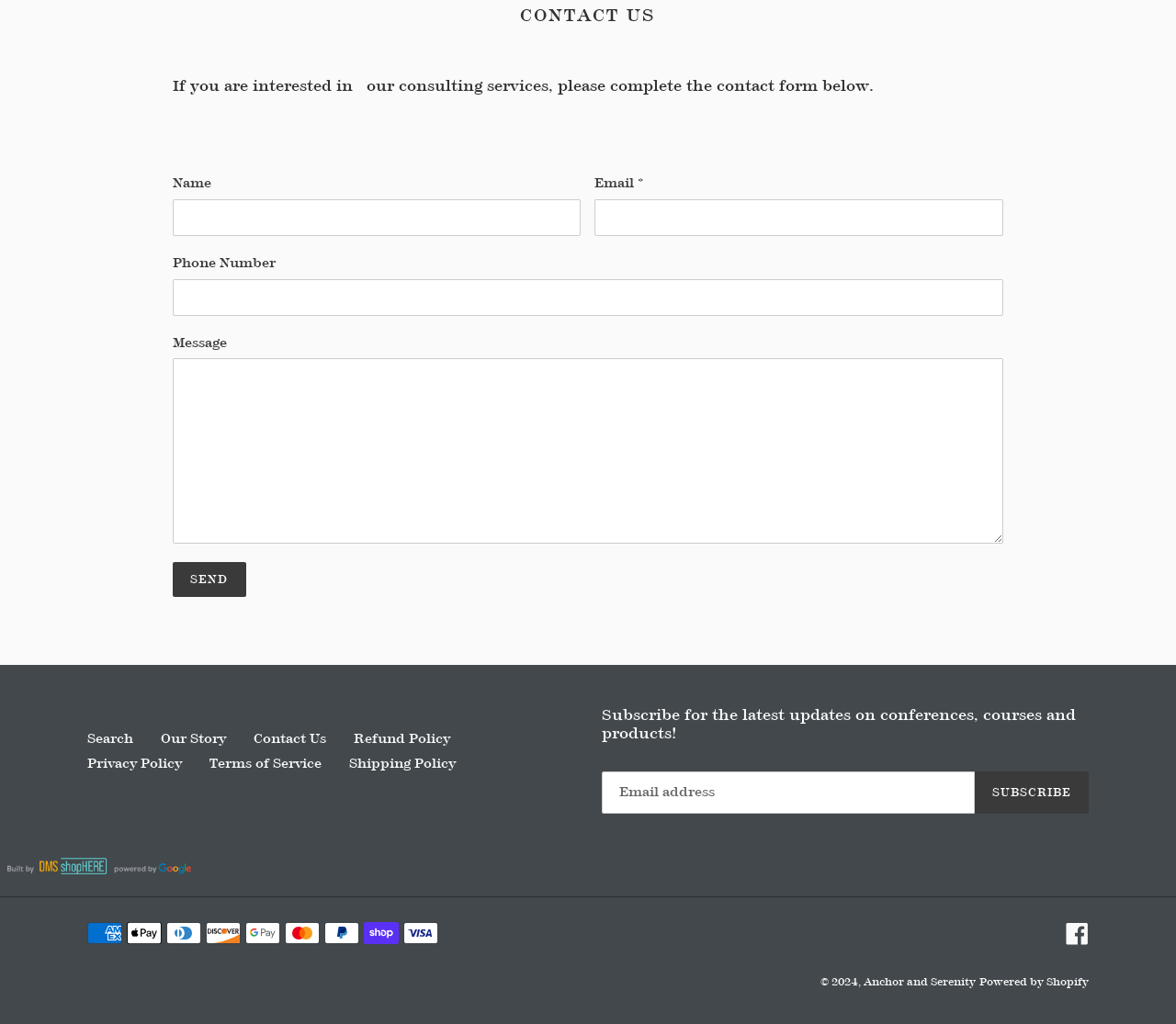Refer to the element description Subscribe and identify the corresponding bounding box in the screenshot. Format the coordinates as (top-left x, top-left y, bottom-right x, bottom-right y) with values in the range of 0 to 1.

[0.829, 0.753, 0.926, 0.794]